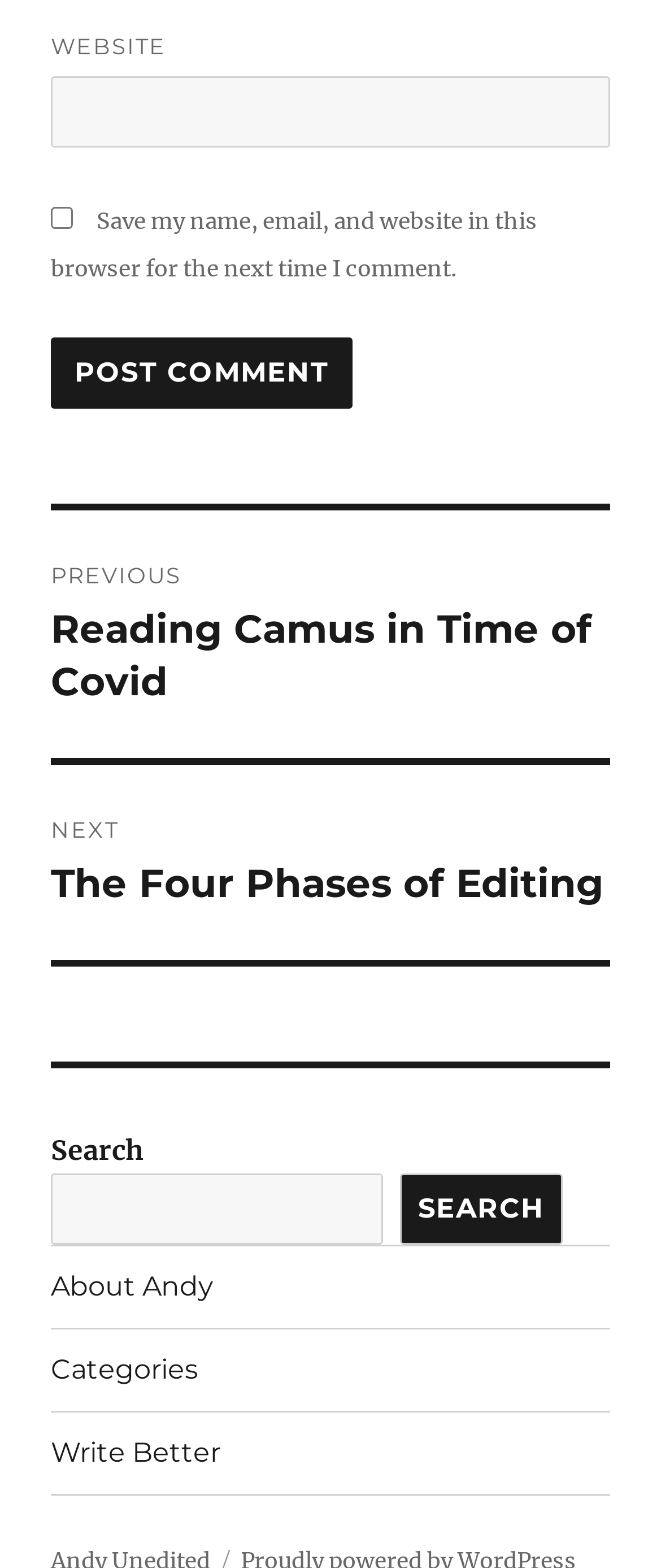Identify the bounding box coordinates of the region that needs to be clicked to carry out this instruction: "Search". Provide these coordinates as four float numbers ranging from 0 to 1, i.e., [left, top, right, bottom].

[0.604, 0.748, 0.851, 0.794]